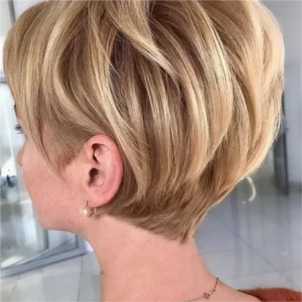Provide your answer in one word or a succinct phrase for the question: 
What is the shape of the hairstyle?

Soft, flowing